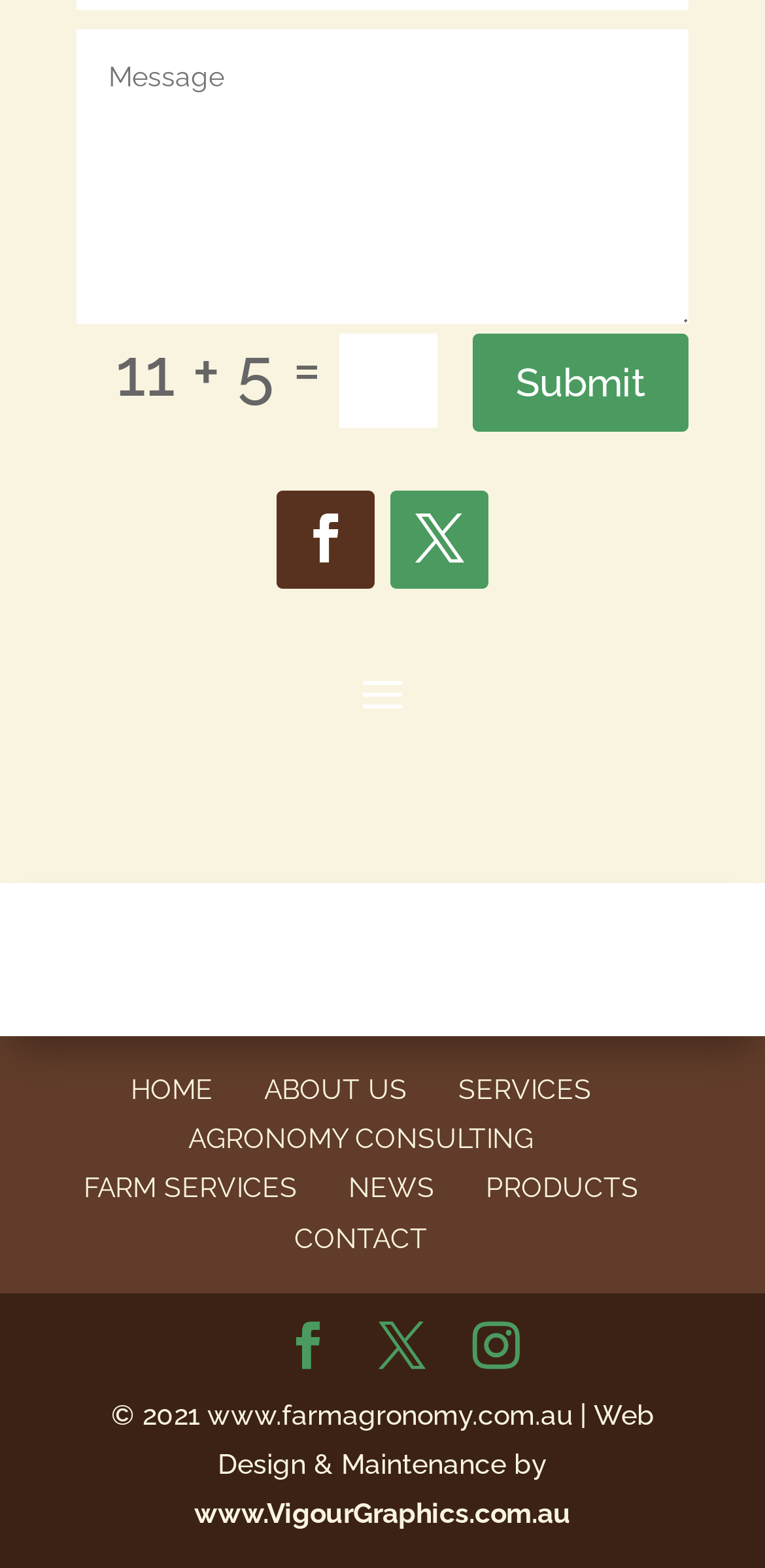What is the copyright year?
Based on the screenshot, give a detailed explanation to answer the question.

I looked at the StaticText element with ID 92 and found that it contains the copyright information, which includes the year 2021.